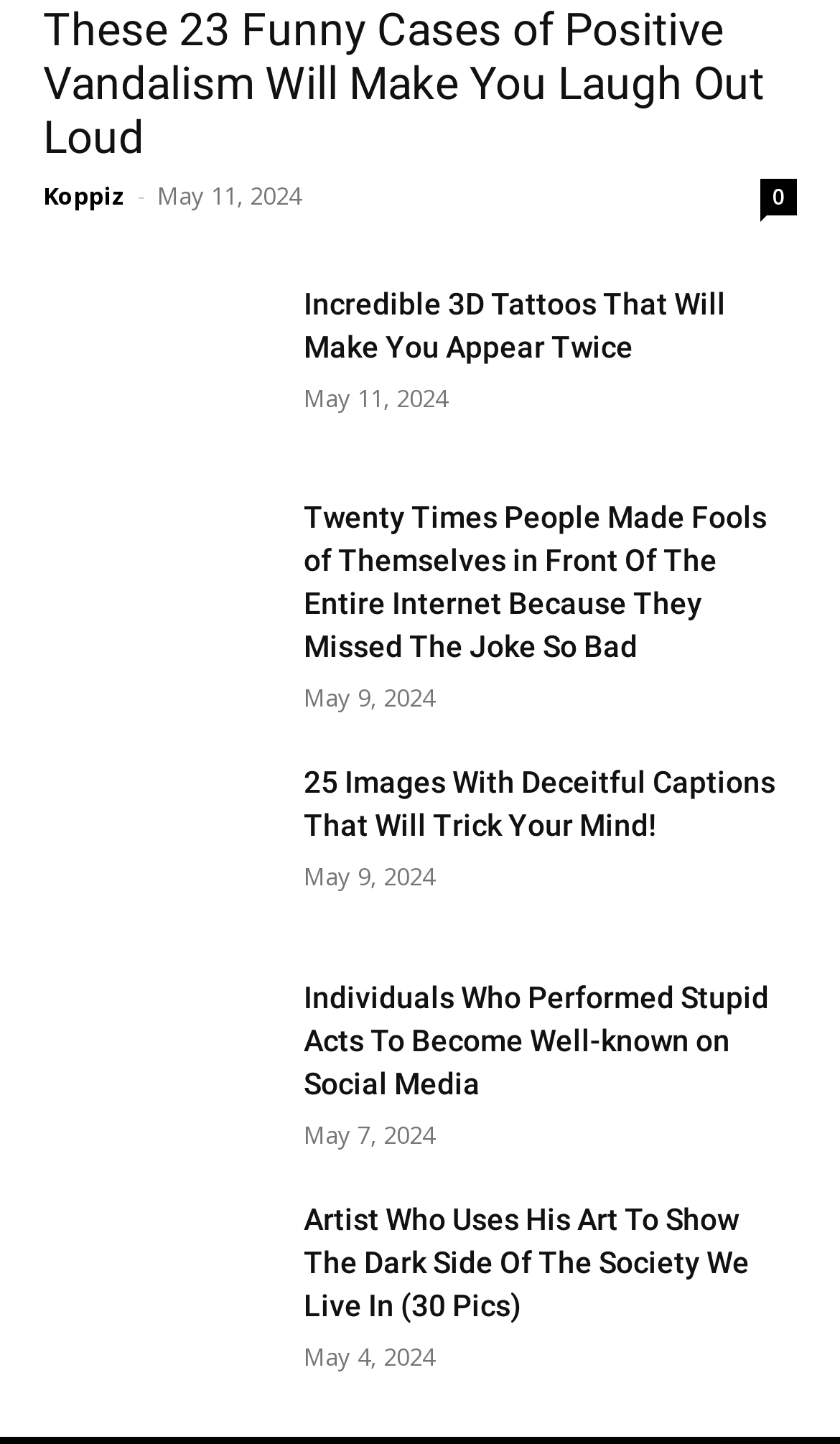Locate the bounding box coordinates of the clickable area to execute the instruction: "Click on the link 'Incredible 3D Tattoos That Will Make You Appear Twice'". Provide the coordinates as four float numbers between 0 and 1, represented as [left, top, right, bottom].

[0.362, 0.198, 0.864, 0.252]